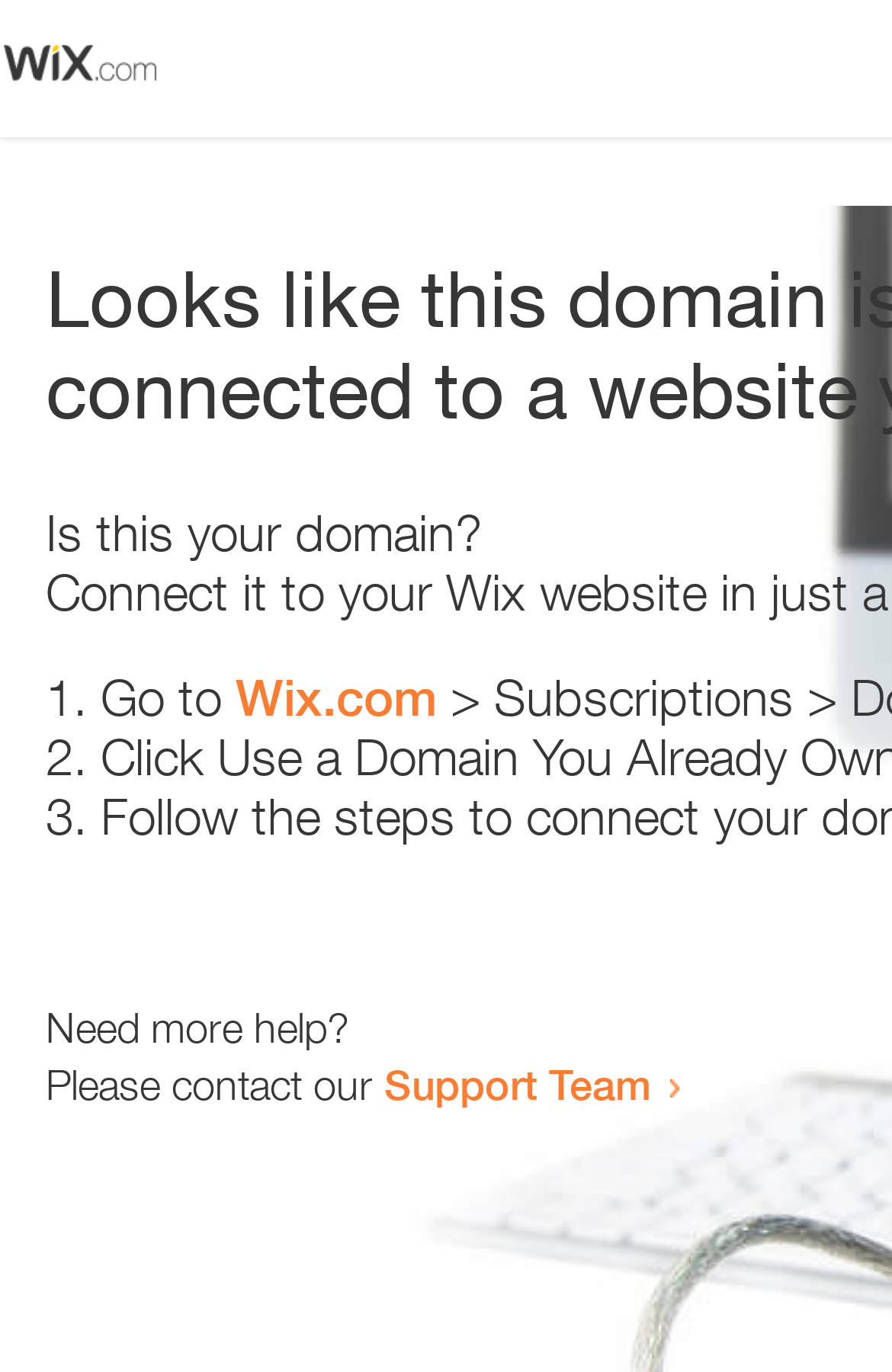What is the contact option for further help?
Answer with a single word or short phrase according to what you see in the image.

Support Team